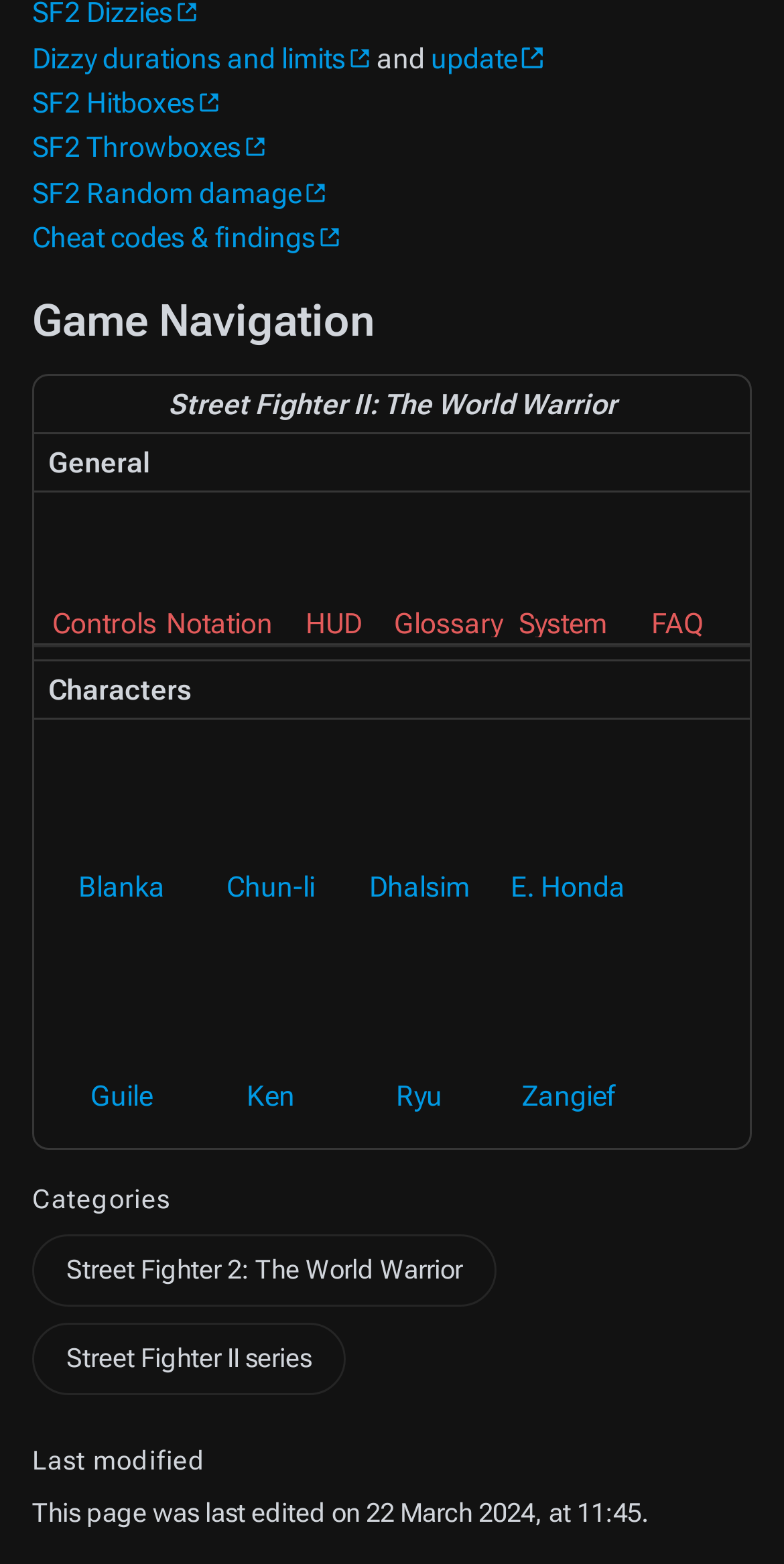Observe the image and answer the following question in detail: How many characters are listed in the table?

The table lists 8 characters: Blanka, Chun-li, Dhalsim, E. Honda, Guile, Ken, Ryu, and Zangief.